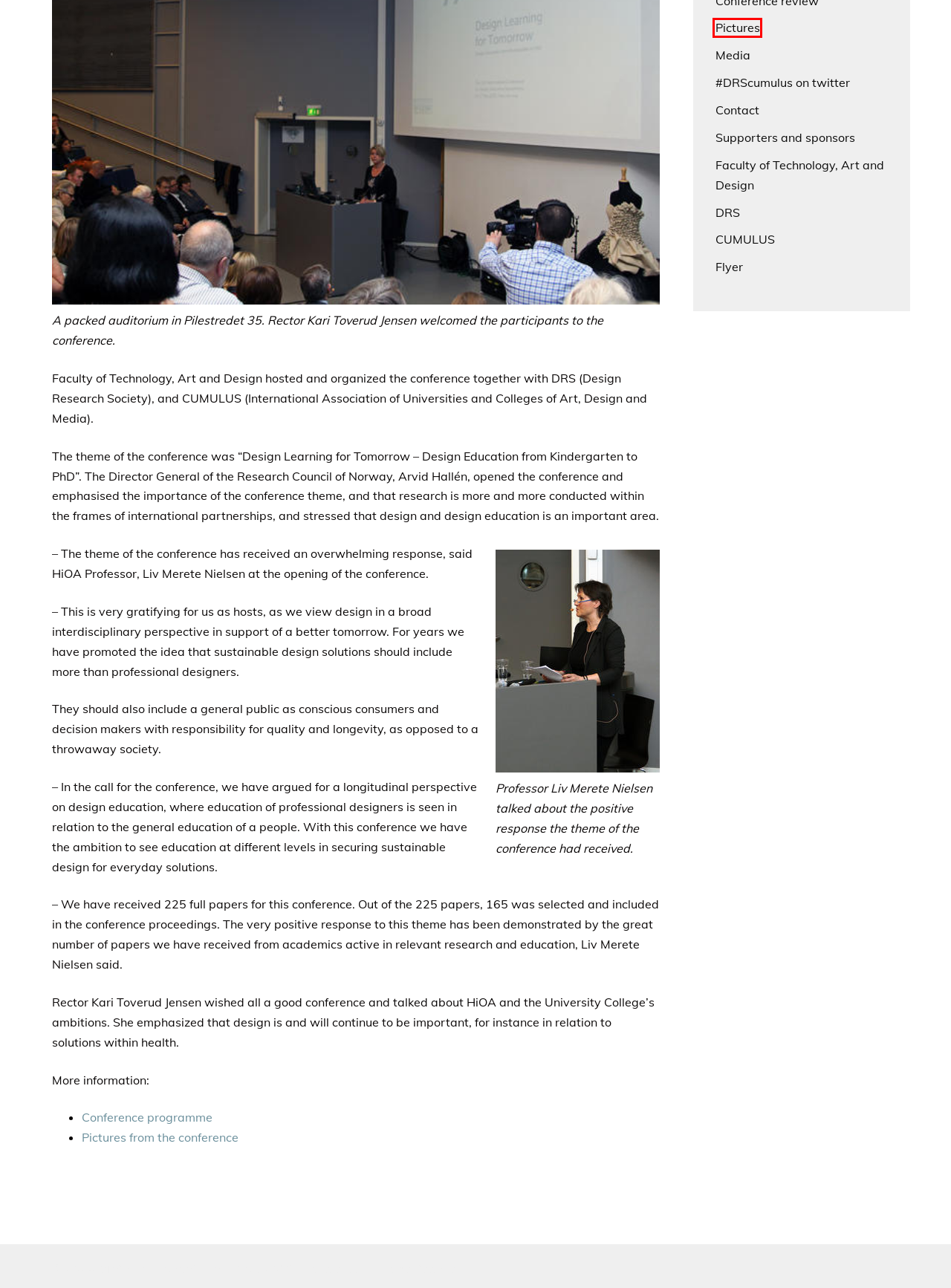You are presented with a screenshot of a webpage containing a red bounding box around an element. Determine which webpage description best describes the new webpage after clicking on the highlighted element. Here are the candidates:
A. Contact - DRS cumulus conference Oslo 2013
B. Faculty of Technology, Art and Design (TKD) - OsloMet
C. Conference review - DRS cumulus conference Oslo 2013
D. Committees - DRS cumulus conference Oslo 2013
E. Proceedings - DRS cumulus conference Oslo 2013
F. Supporters and sponsors - DRS cumulus conference Oslo 2013
G. Pictures - DRS cumulus conference Oslo 2013
H. WORKSHOPS/SYMPOSIA 14 May 2013 - DRS cumulus conference Oslo 2013

G